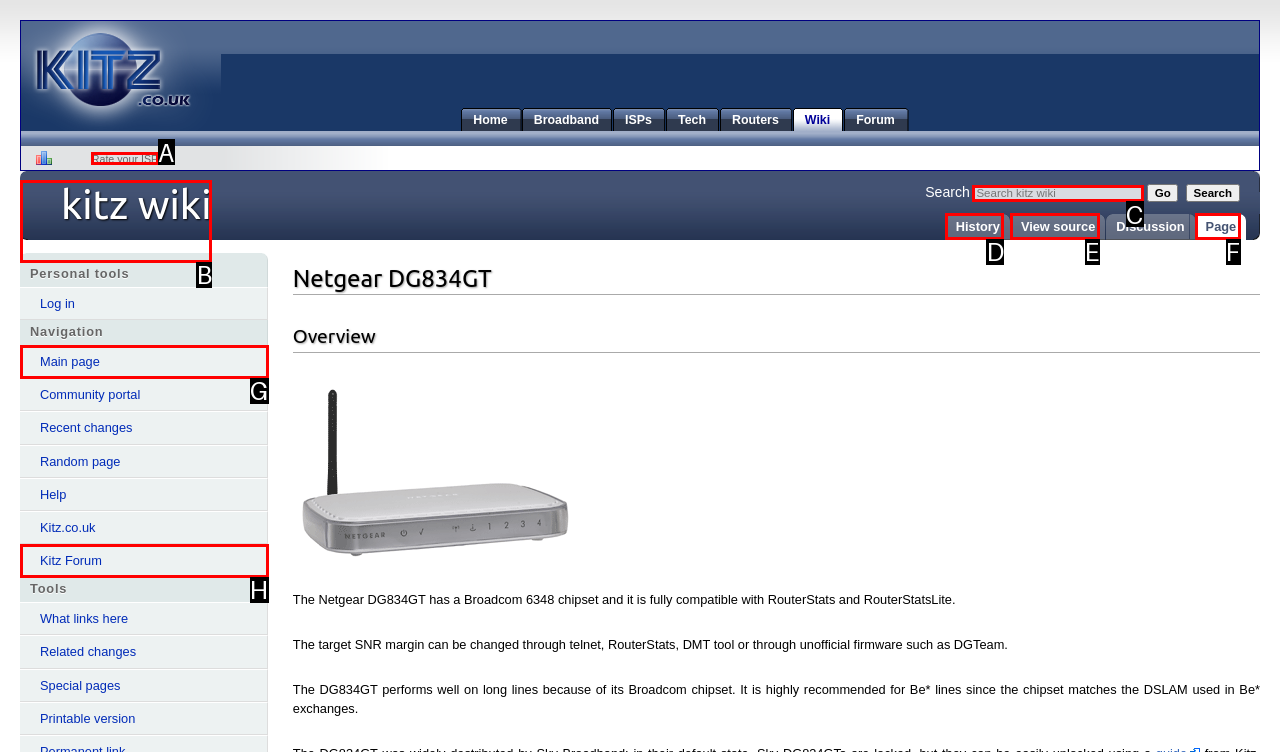What is the letter of the UI element you should click to Search for something? Provide the letter directly.

C